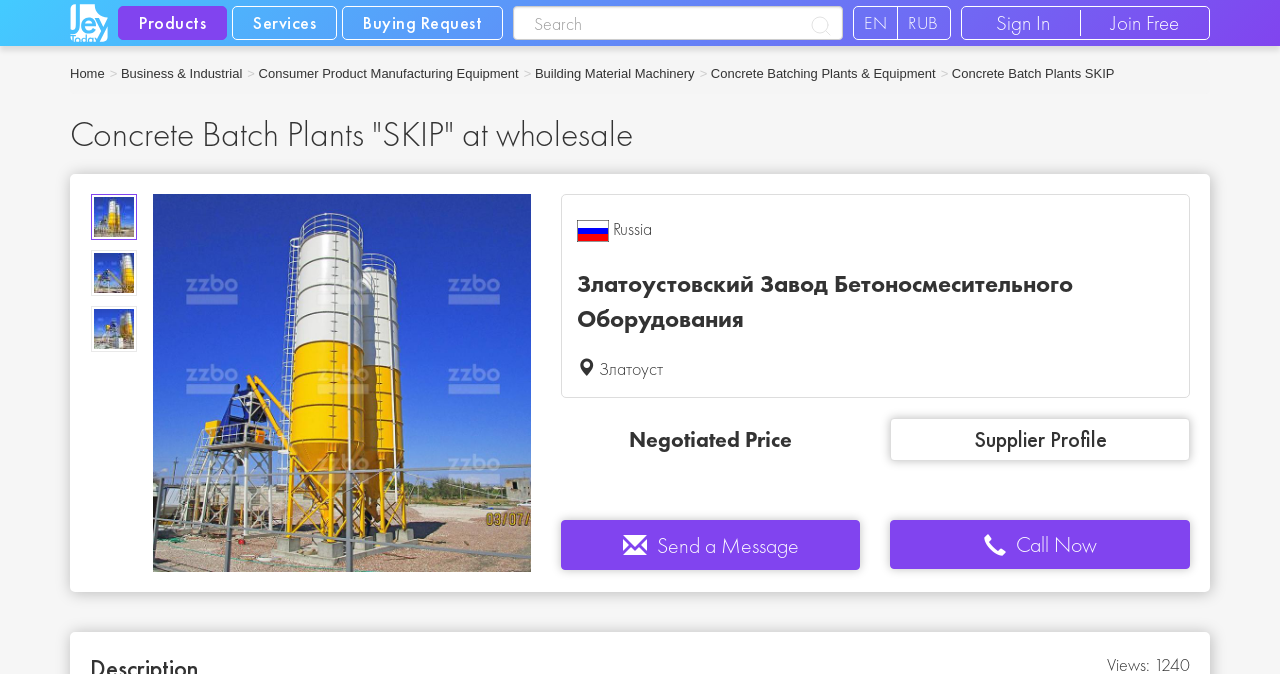What is the language of the page?
Answer the question in as much detail as possible.

I found the language option by looking at the links in the top-right corner of the page. The link 'EN' suggests that the page is currently in English.